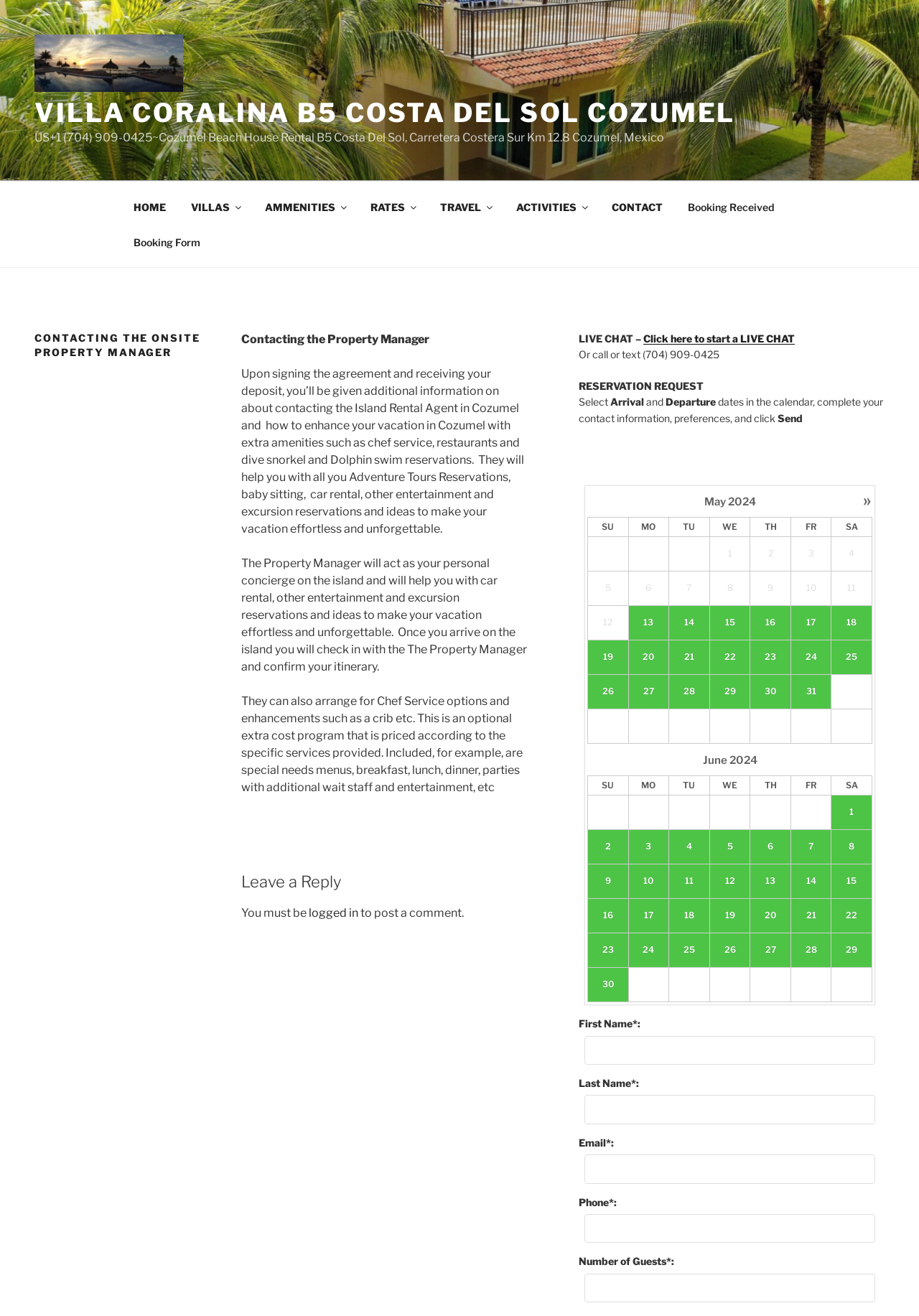What is the purpose of the reservation request form?
Please provide a detailed and comprehensive answer to the question.

The reservation request form is used to select arrival and departure dates, complete contact information, and preferences, and then click 'Send' to submit the request.